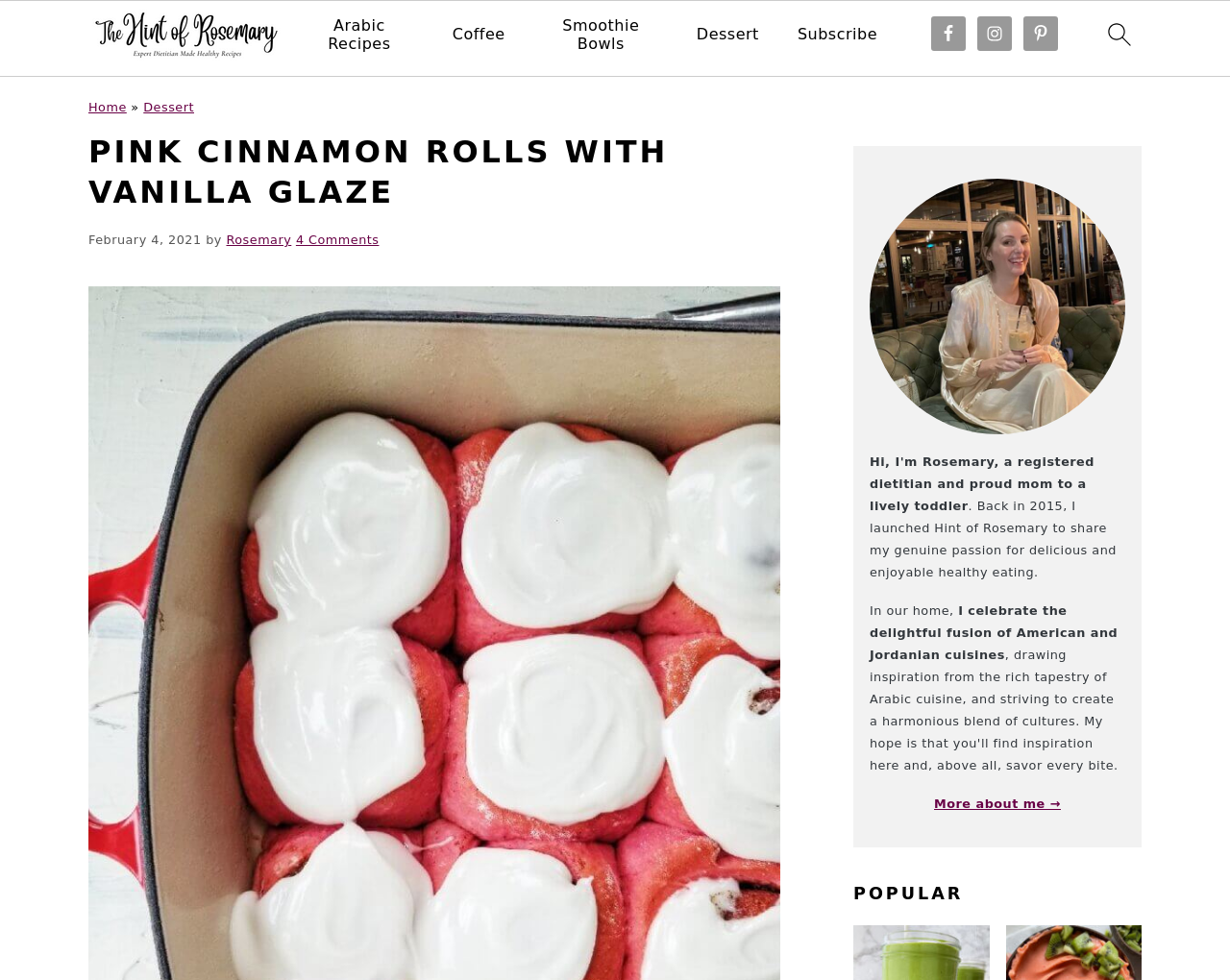What is the name of the blog author?
Using the image, respond with a single word or phrase.

Rosemary